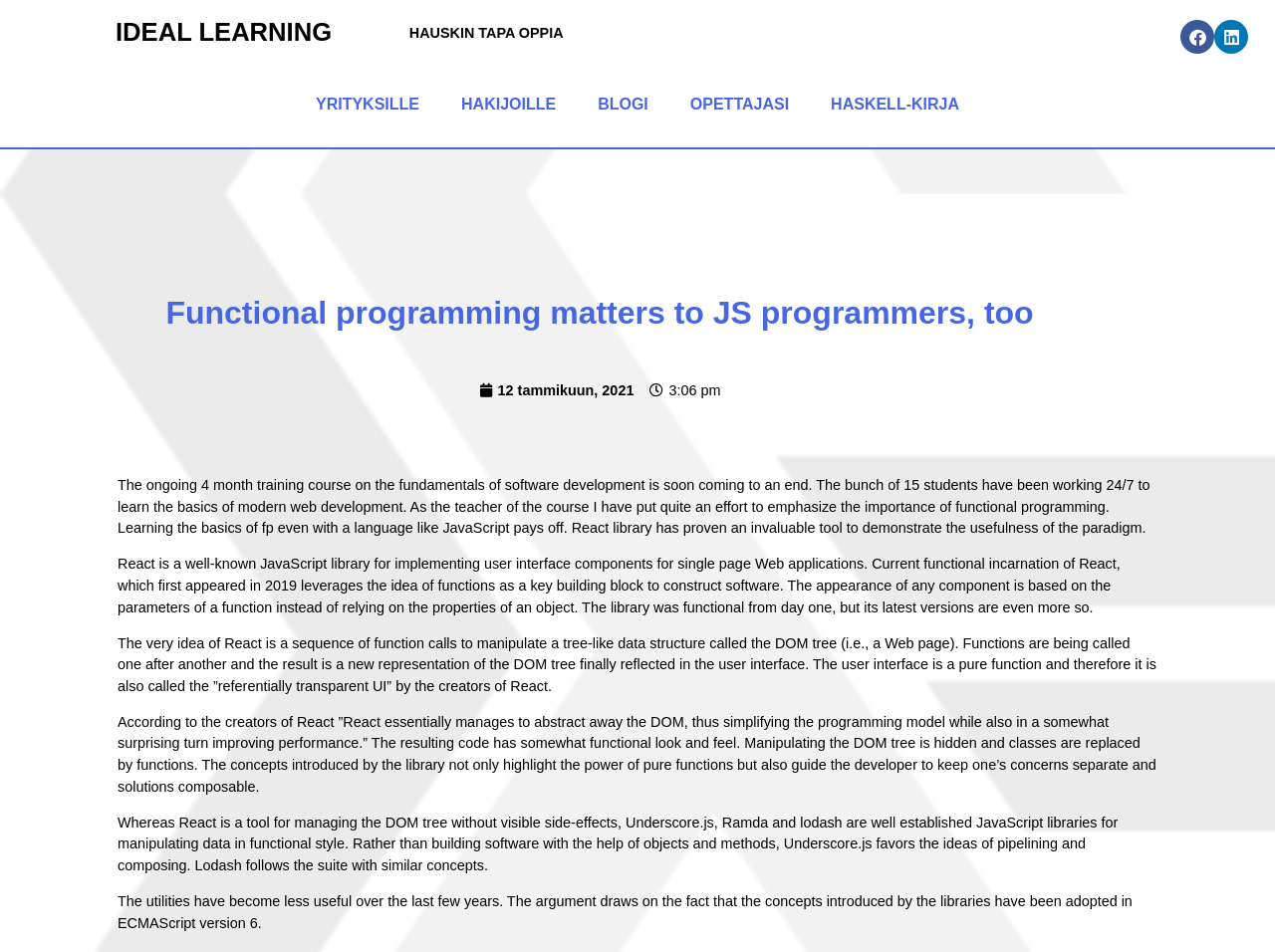How many students are participating in the training course?
Look at the image and respond with a one-word or short phrase answer.

15